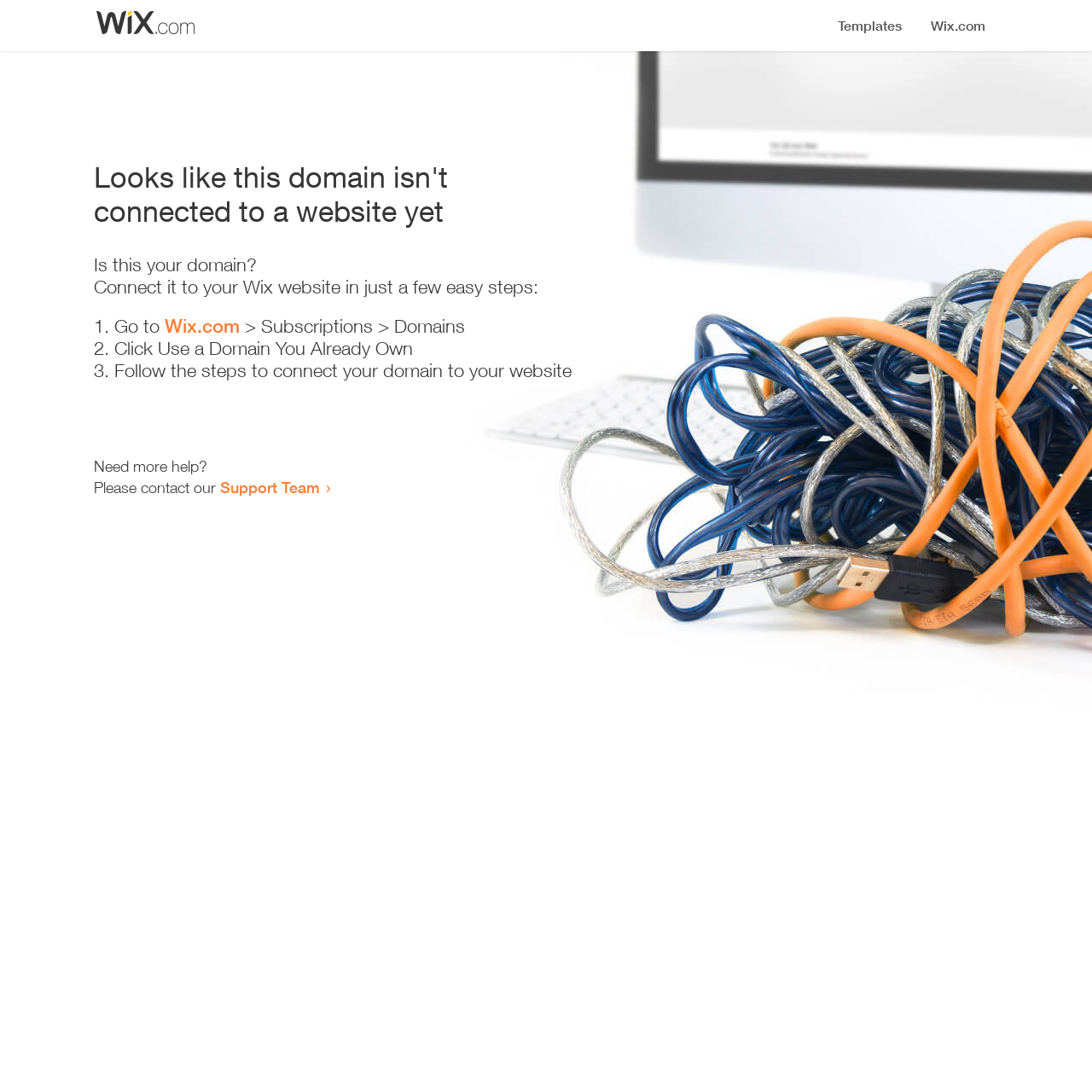Using the information in the image, could you please answer the following question in detail:
Where can I get more help?

The webpage provides a link to the 'Support Team' at the bottom, which suggests that users can contact the Support Team for more help or assistance.